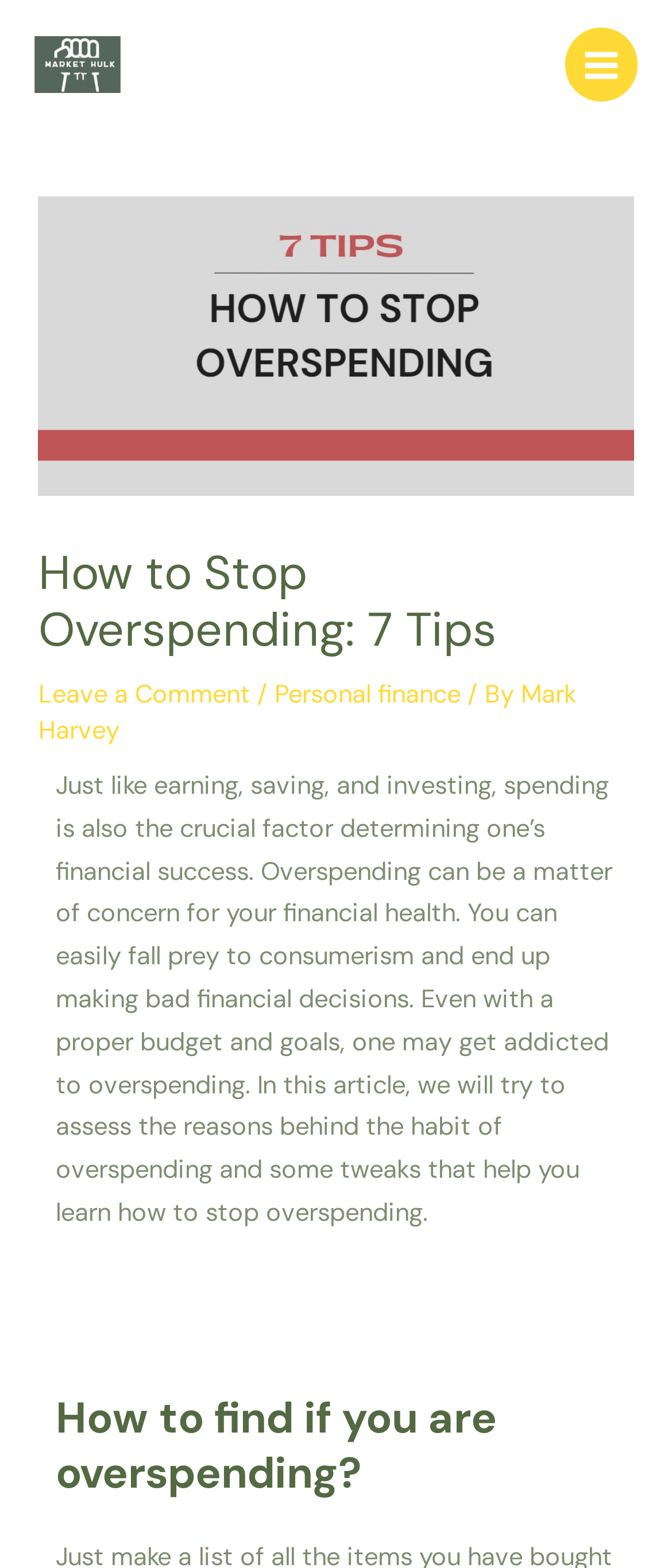Answer in one word or a short phrase: 
Who is the author of the article?

Mark Harvey